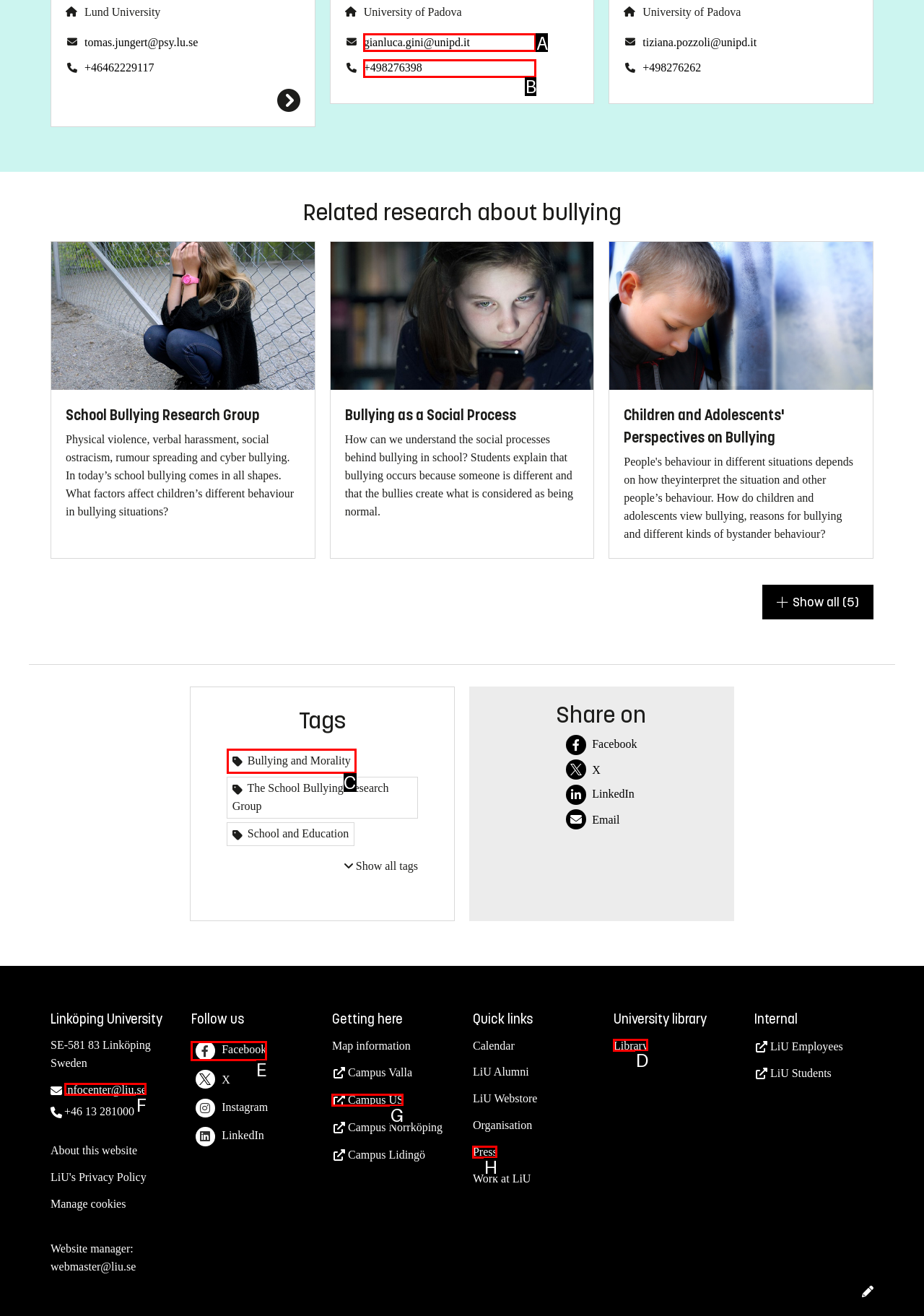Select the option that matches the description: Facebook. Answer with the letter of the correct option directly.

E